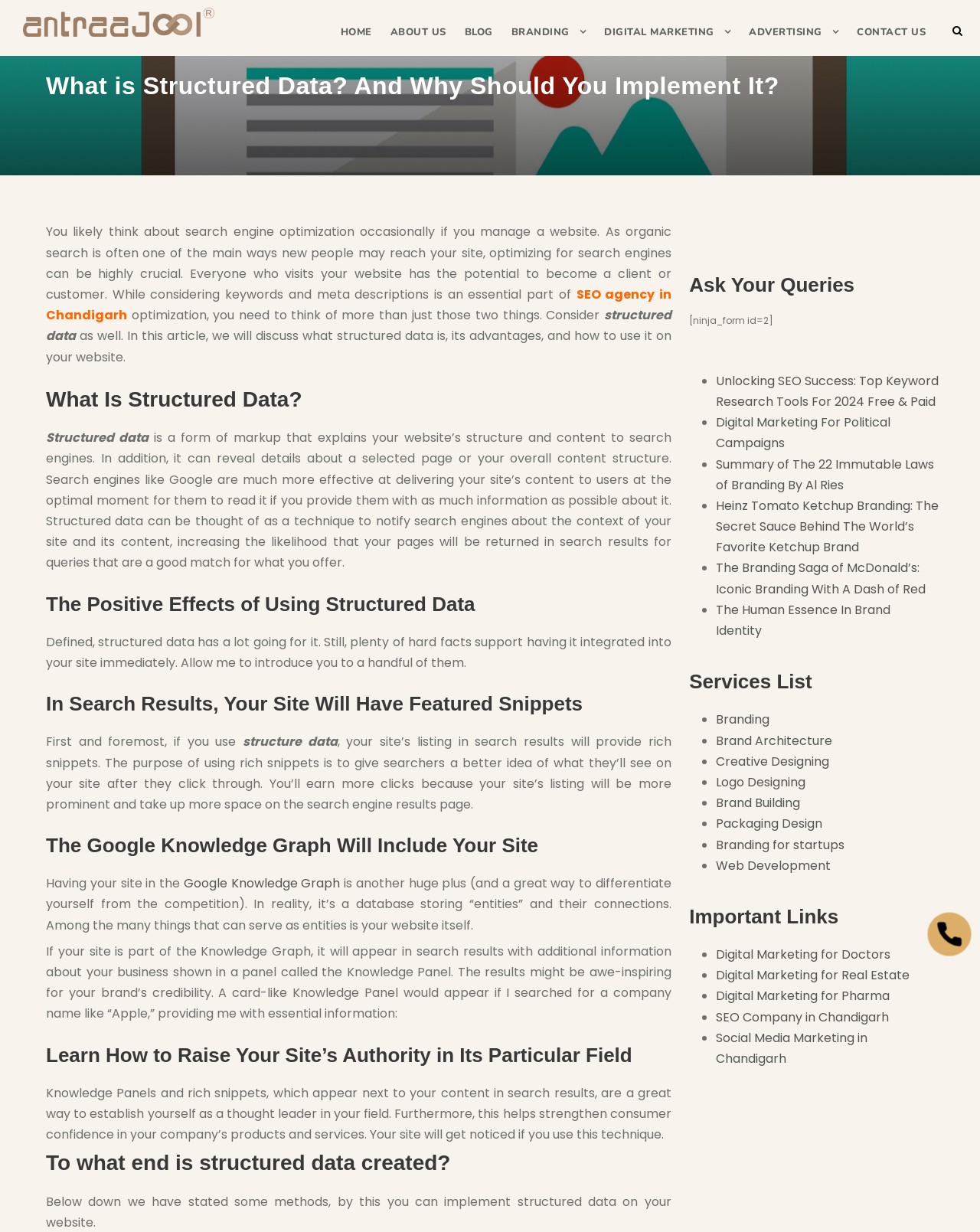Please identify the bounding box coordinates for the region that you need to click to follow this instruction: "Read the article about 'What is Structured Data? And Why Should You Implement It?'".

[0.047, 0.058, 0.959, 0.082]